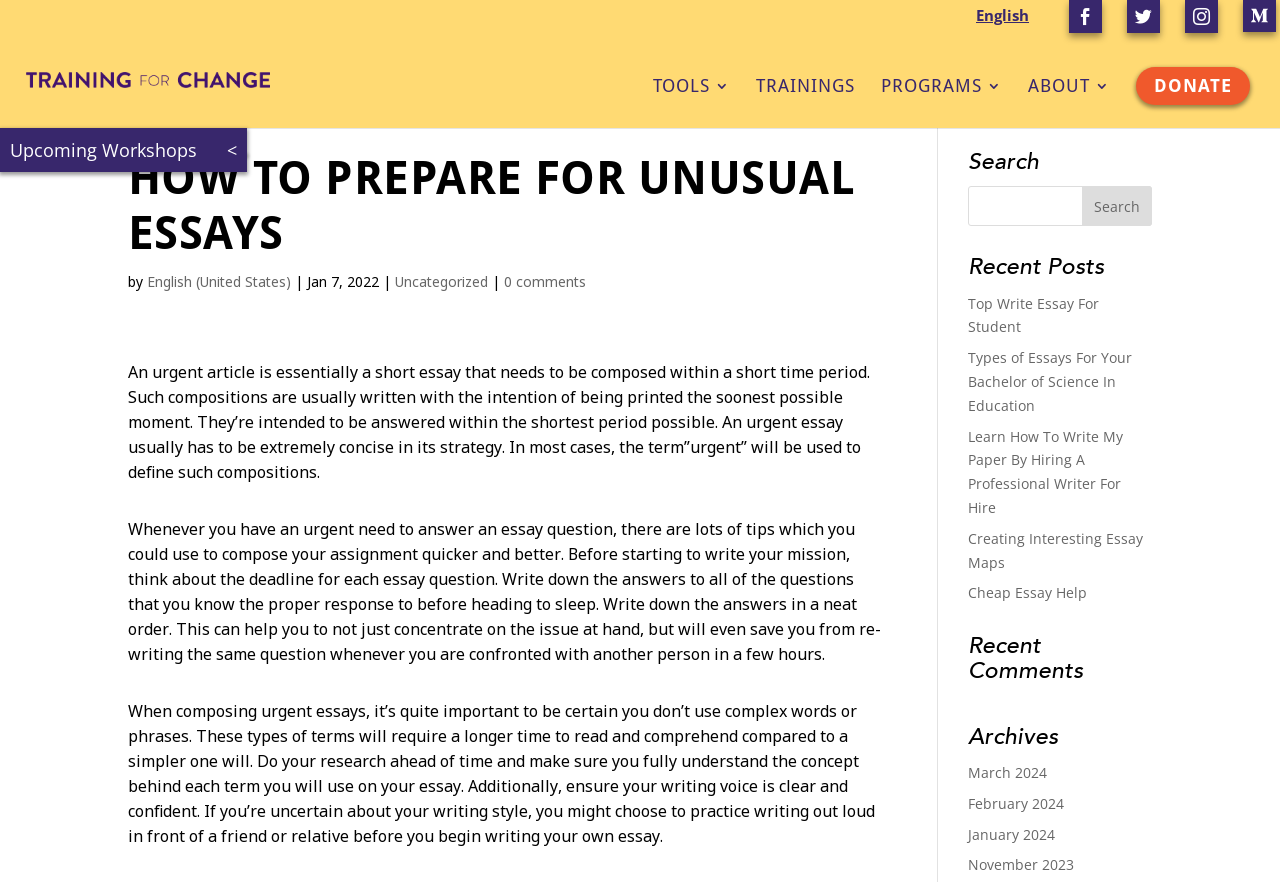Please determine the main heading text of this webpage.

HOW TO PREPARE FOR UNUSUAL ESSAYS